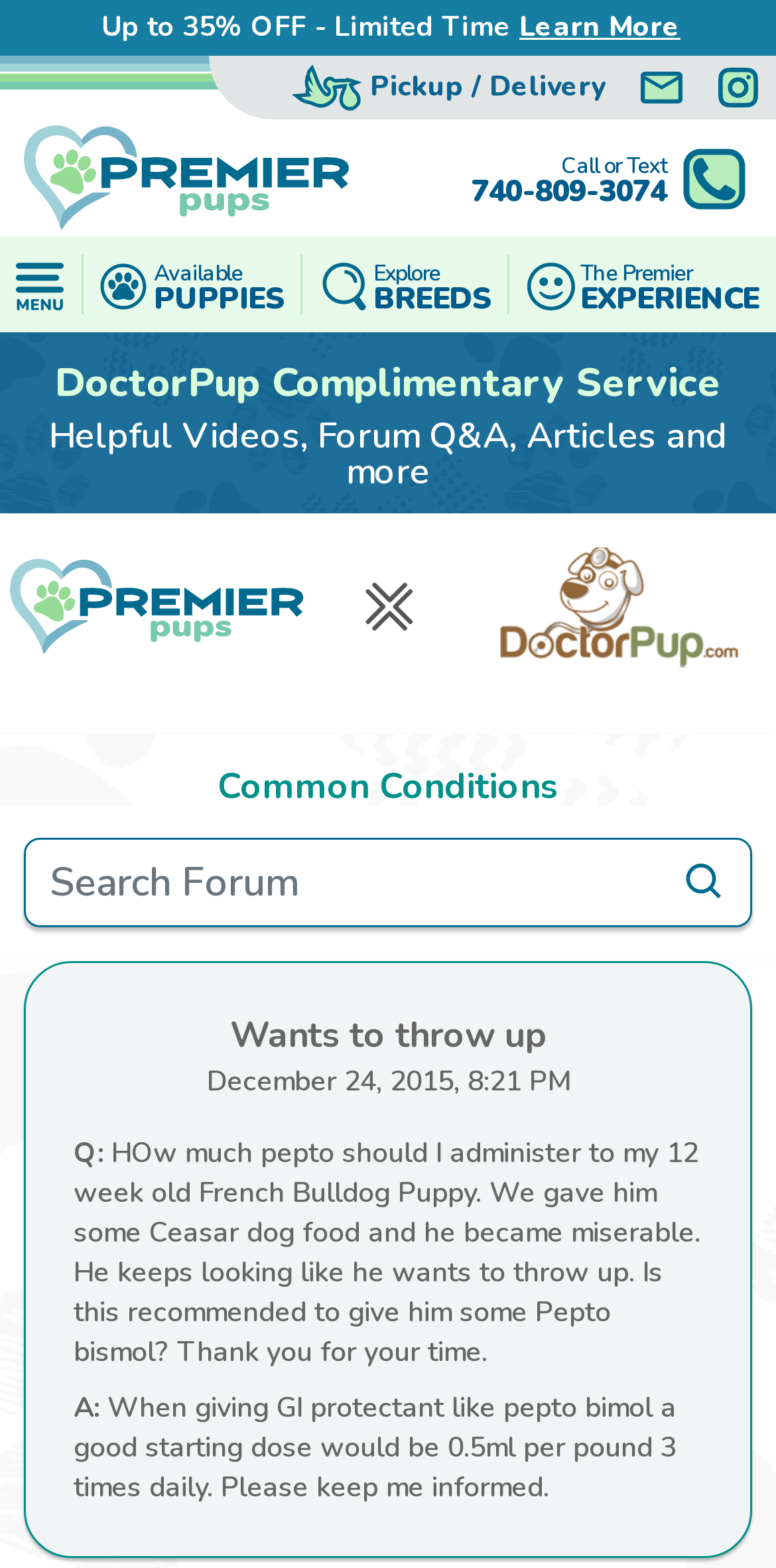From the webpage screenshot, predict the bounding box coordinates (top-left x, top-left y, bottom-right x, bottom-right y) for the UI element described here: Available PUPPIES

[0.121, 0.158, 0.374, 0.205]